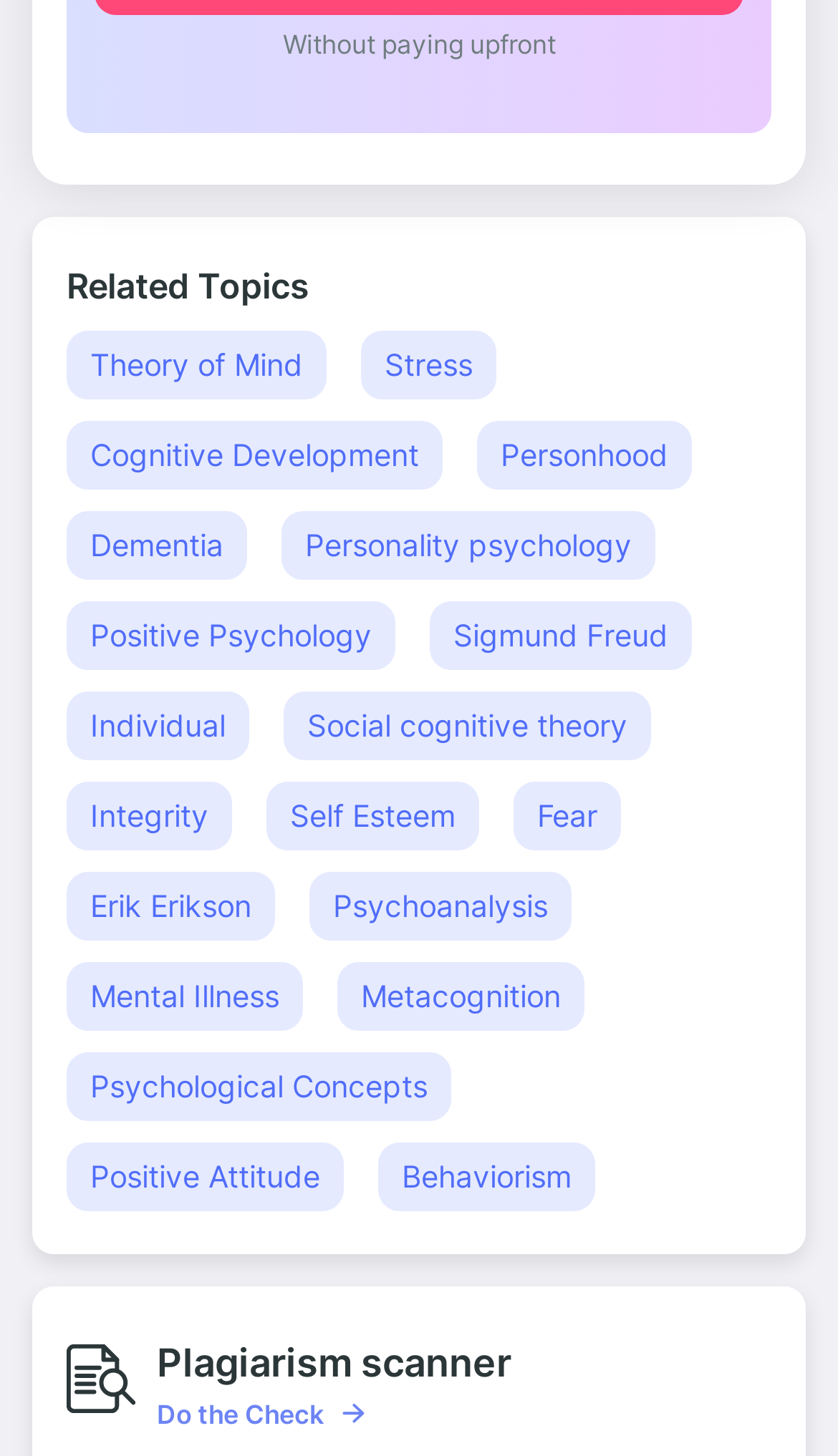What is the topic of the links listed?
Please ensure your answer is as detailed and informative as possible.

The links listed on the webpage are related to various topics in psychology, including theory of mind, stress, cognitive development, personhood, and more. This suggests that the webpage is focused on providing information or resources related to psychology.